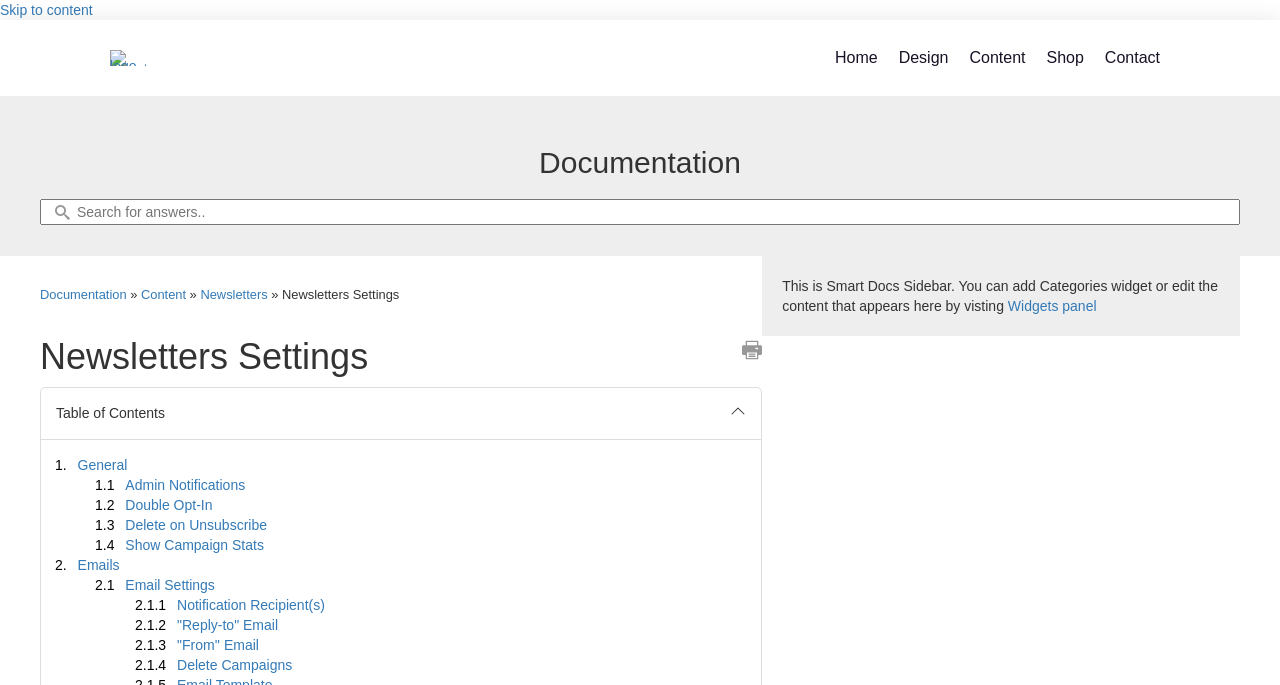How many sub-sections are there related to newsletters and emails?
Utilize the information in the image to give a detailed answer to the question.

I counted the number of link elements with y-coordinates between 0.667 and 0.982, which are the coordinates of the sub-sections related to newsletters and emails. There are 4 sub-sections: 'General', 'Admin Notifications', 'Double Opt-In', and 'Delete on Unsubscribe'.